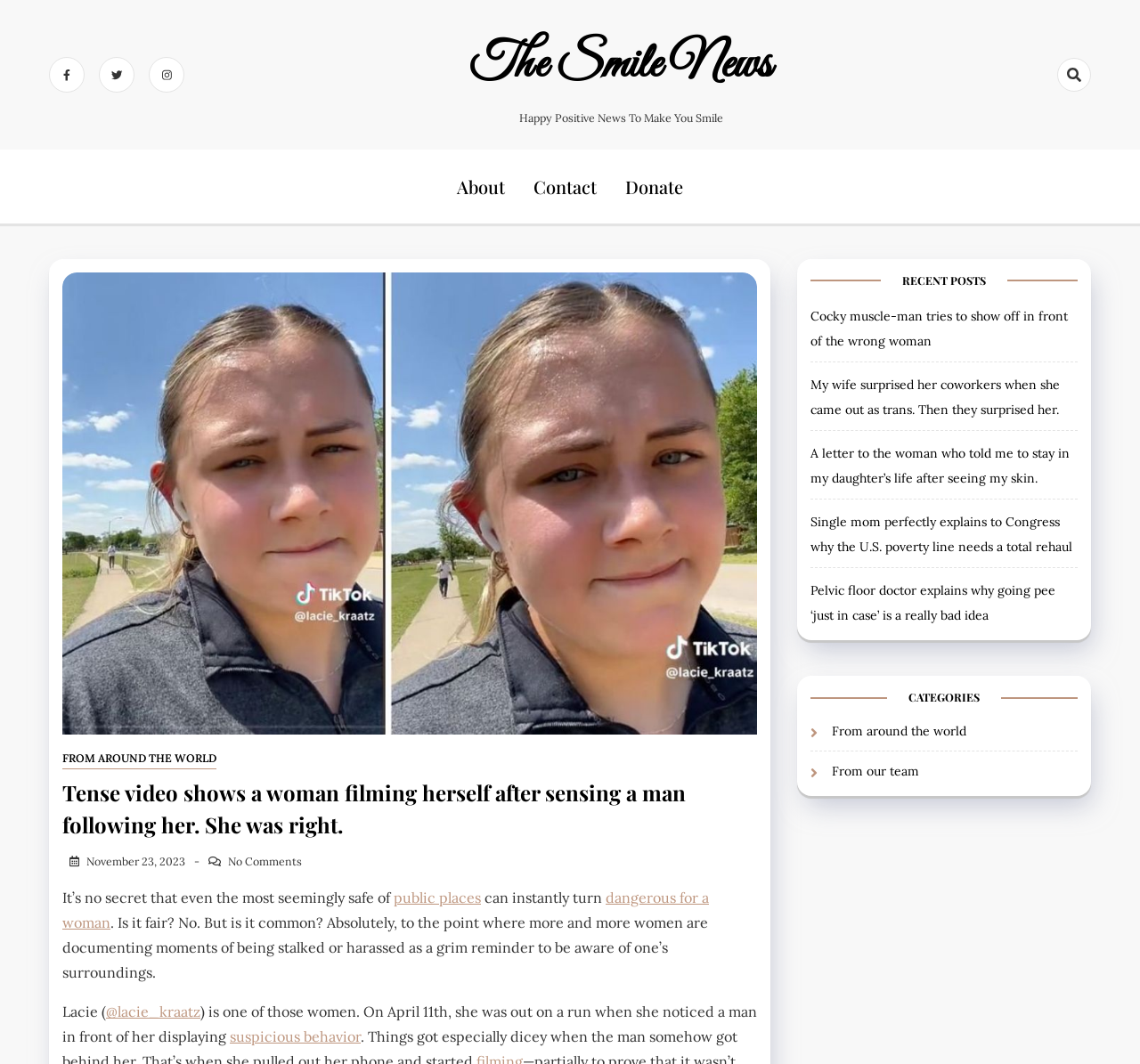Please provide a short answer using a single word or phrase for the question:
What is the name of the woman in the article?

Lacie